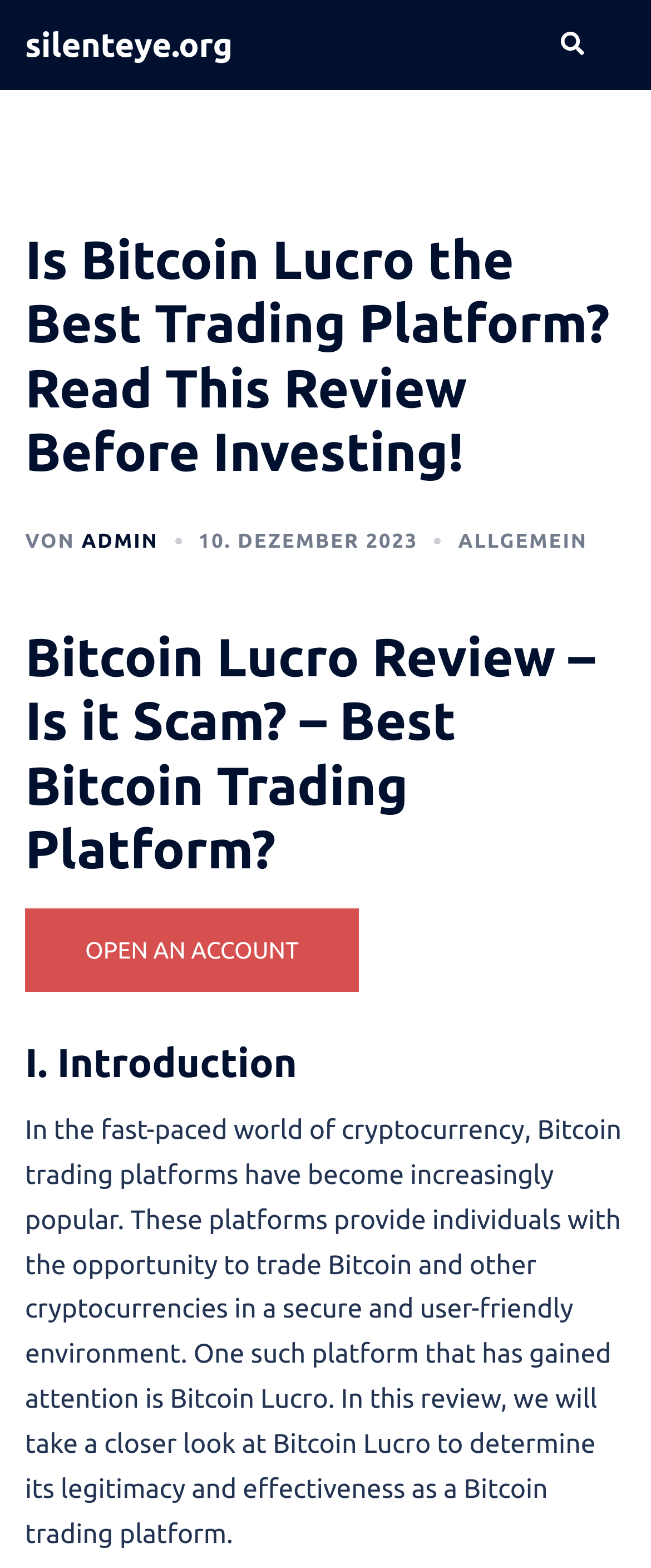Using the provided element description: "Allgemein", identify the bounding box coordinates. The coordinates should be four floats between 0 and 1 in the order [left, top, right, bottom].

[0.704, 0.338, 0.903, 0.352]